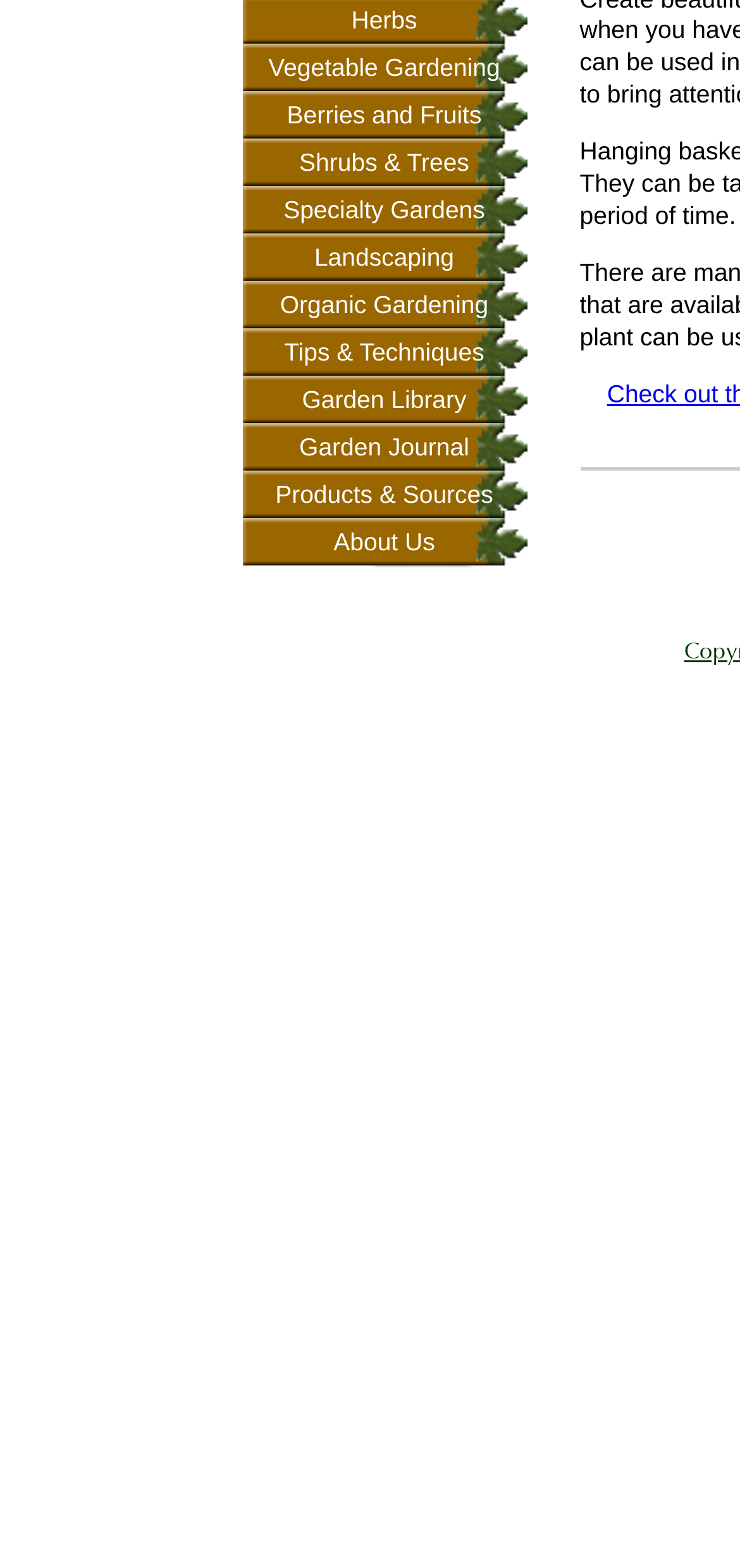Locate the UI element described by Landscaping in the provided webpage screenshot. Return the bounding box coordinates in the format (top-left x, top-left y, bottom-right x, bottom-right y), ensuring all values are between 0 and 1.

[0.327, 0.149, 0.712, 0.179]